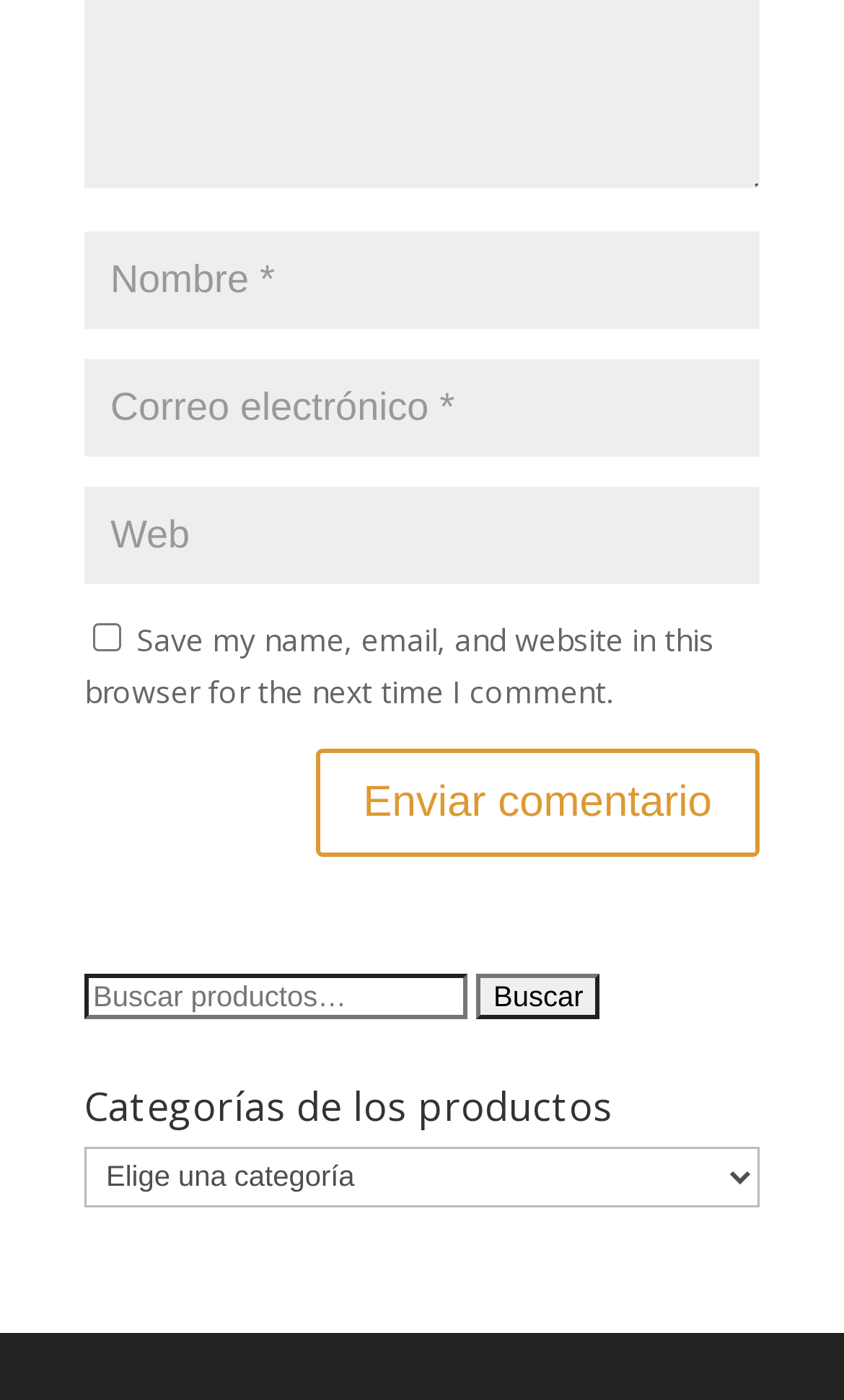What is the label of the third textbox?
Using the image as a reference, answer with just one word or a short phrase.

Web